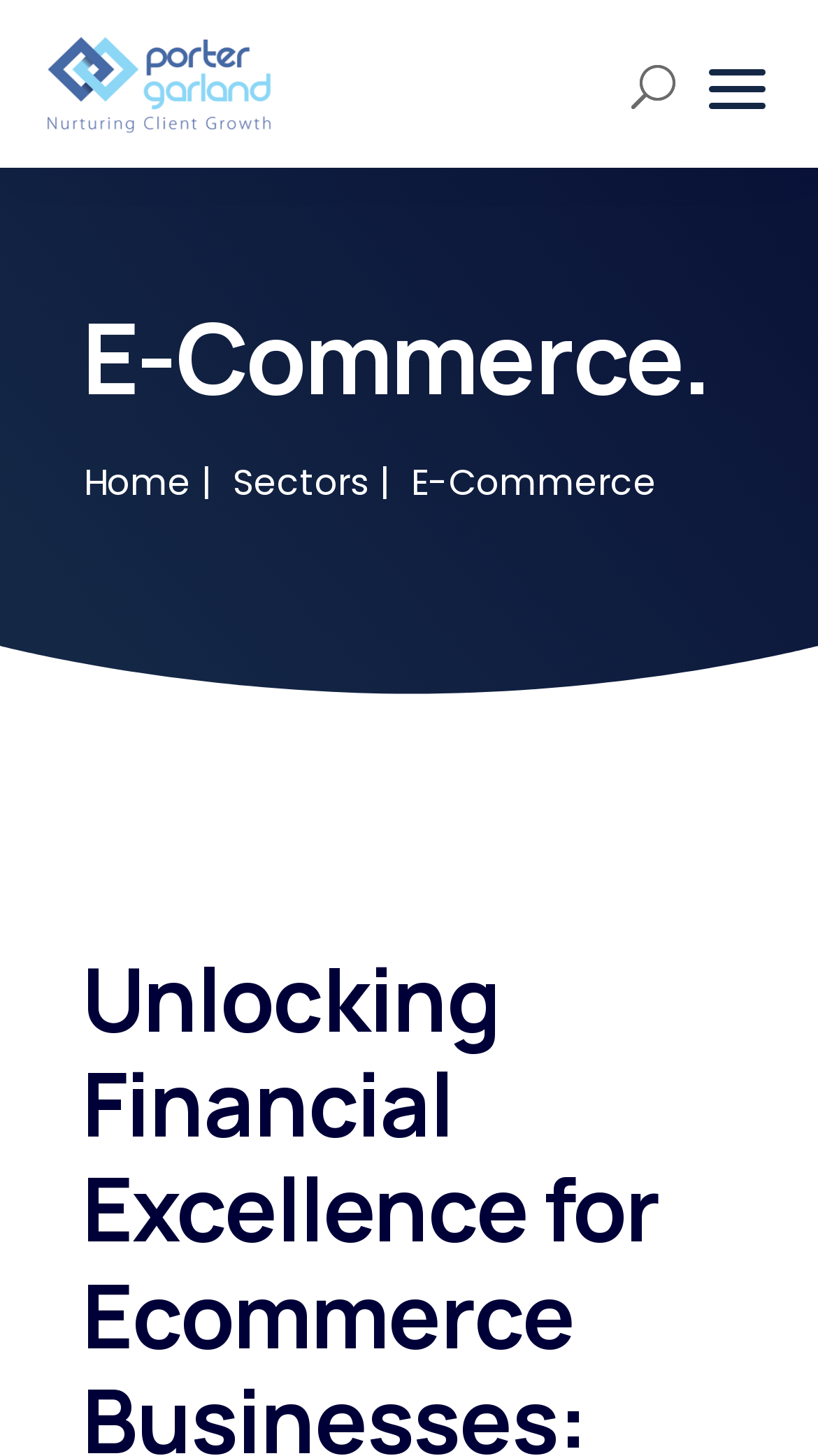Please predict the bounding box coordinates of the element's region where a click is necessary to complete the following instruction: "Search for something". The coordinates should be represented by four float numbers between 0 and 1, i.e., [left, top, right, bottom].

[0.849, 0.066, 0.954, 0.108]